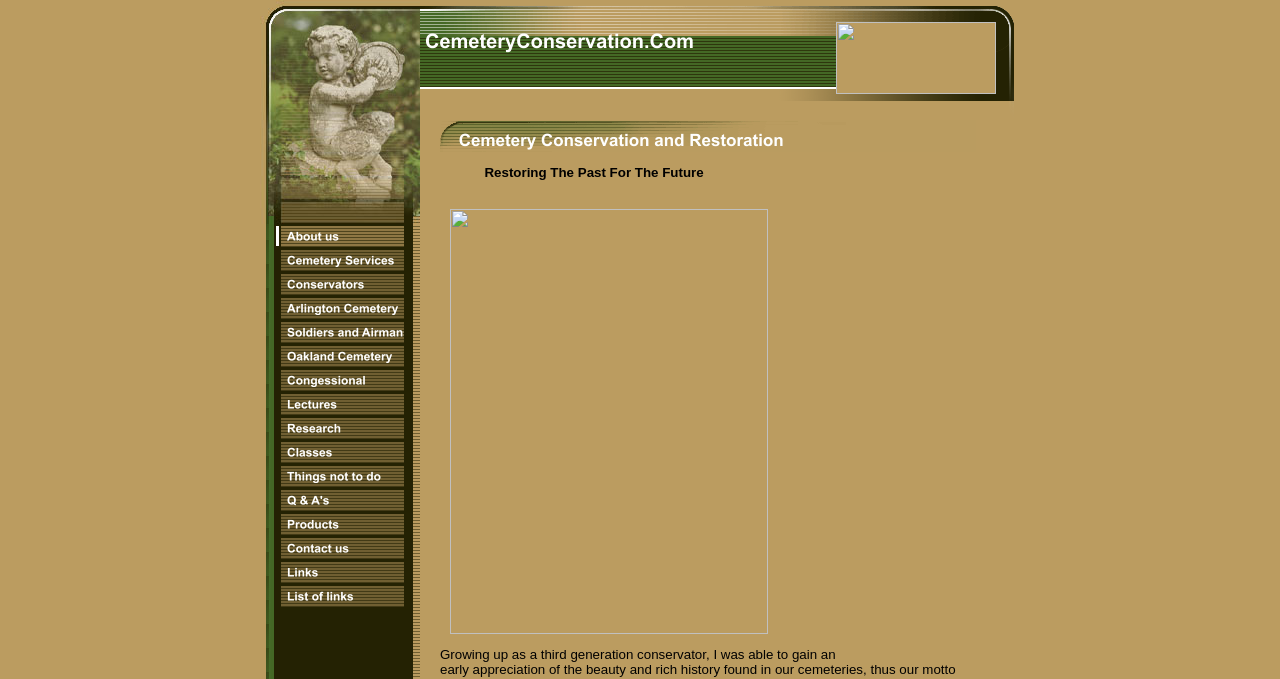What is the purpose of the 'Things not to do' section?
We need a detailed and meticulous answer to the question.

The presence of a link to 'Things not to do' in the layout table suggests that this section is intended to provide guidance or advice on what not to do in relation to cemetery conservation or services.